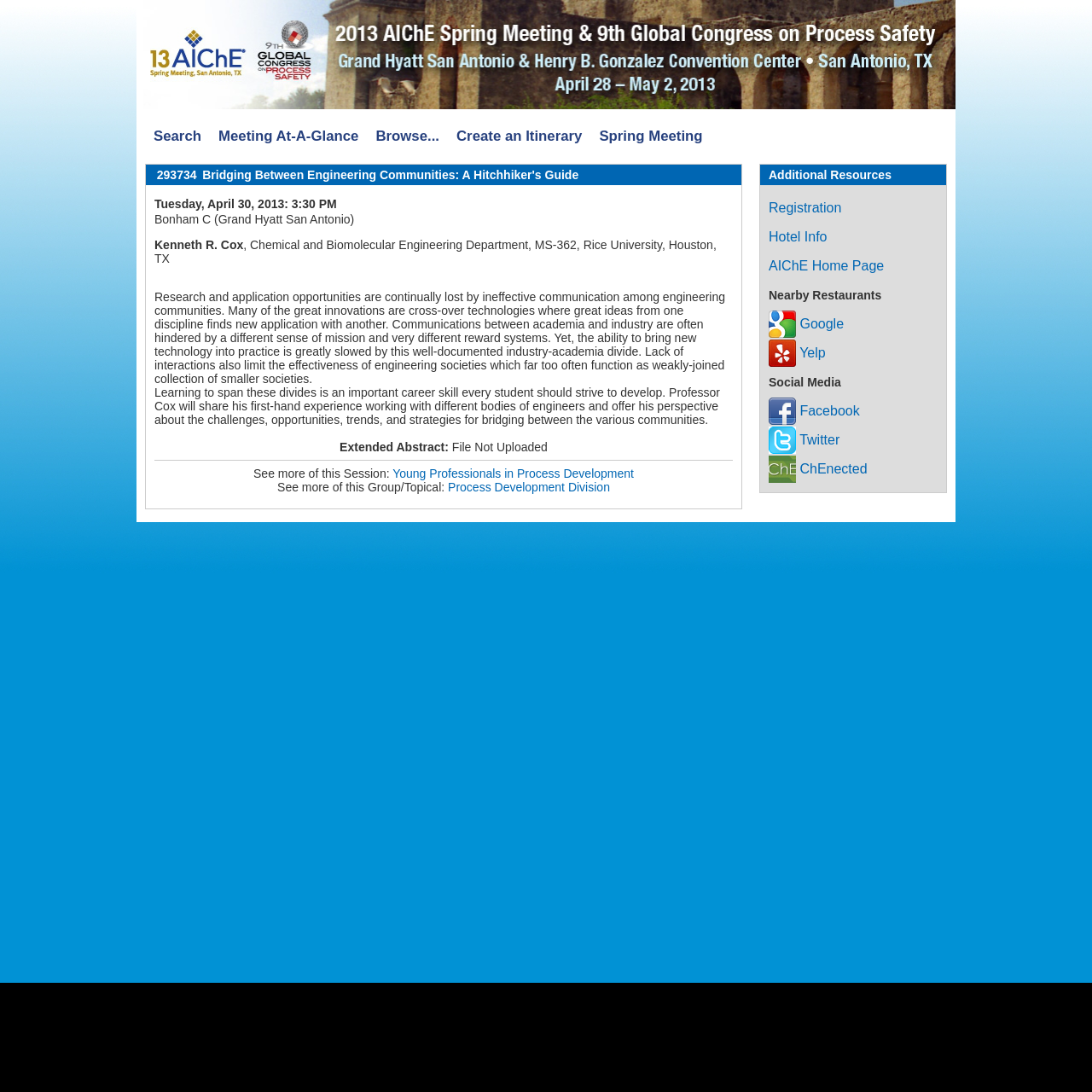Can you find the bounding box coordinates for the UI element given this description: "Twitter"? Provide the coordinates as four float numbers between 0 and 1: [left, top, right, bottom].

[0.704, 0.396, 0.769, 0.409]